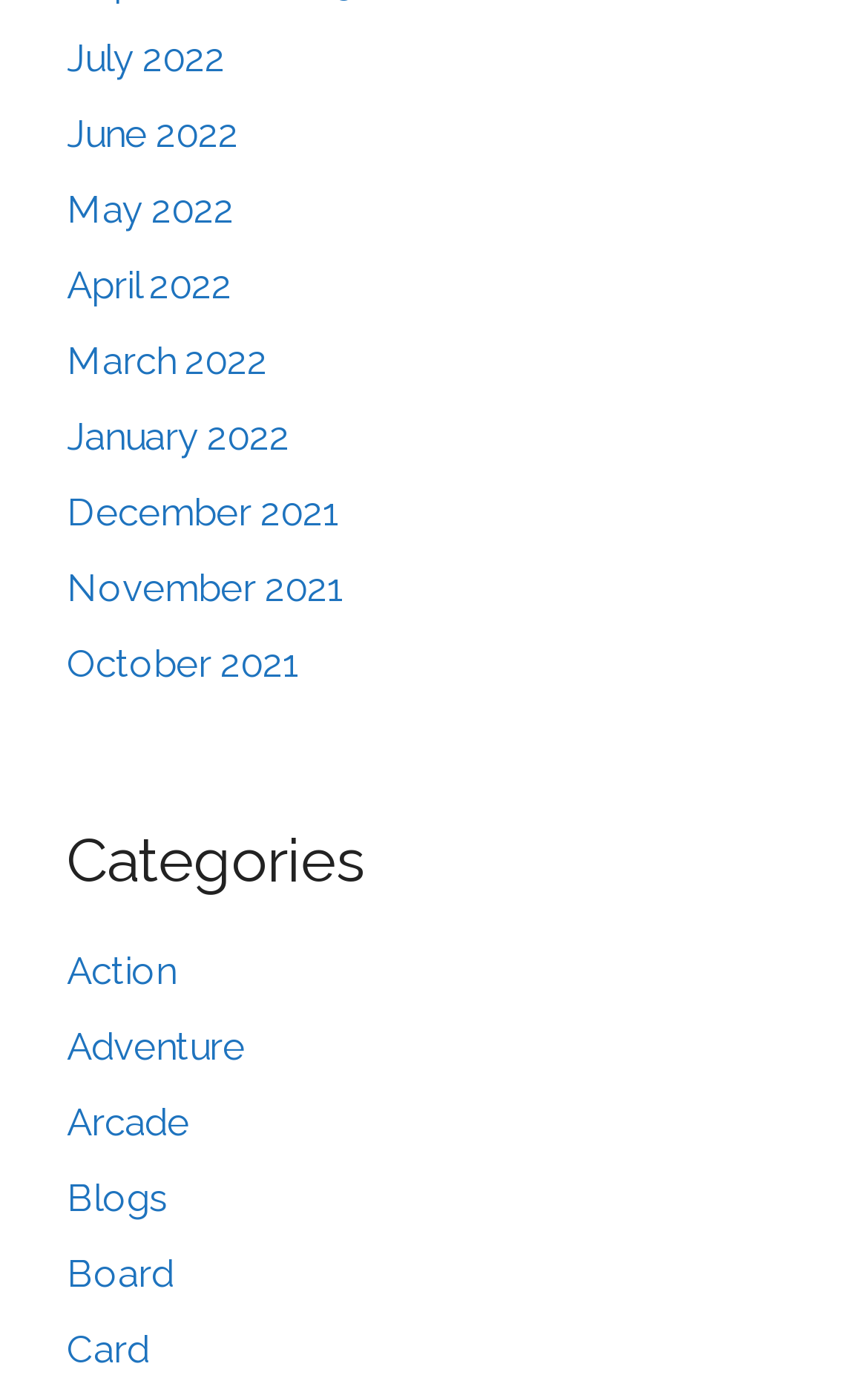Find the bounding box coordinates of the clickable element required to execute the following instruction: "go to 'KaiRo.at'". Provide the coordinates as four float numbers between 0 and 1, i.e., [left, top, right, bottom].

None